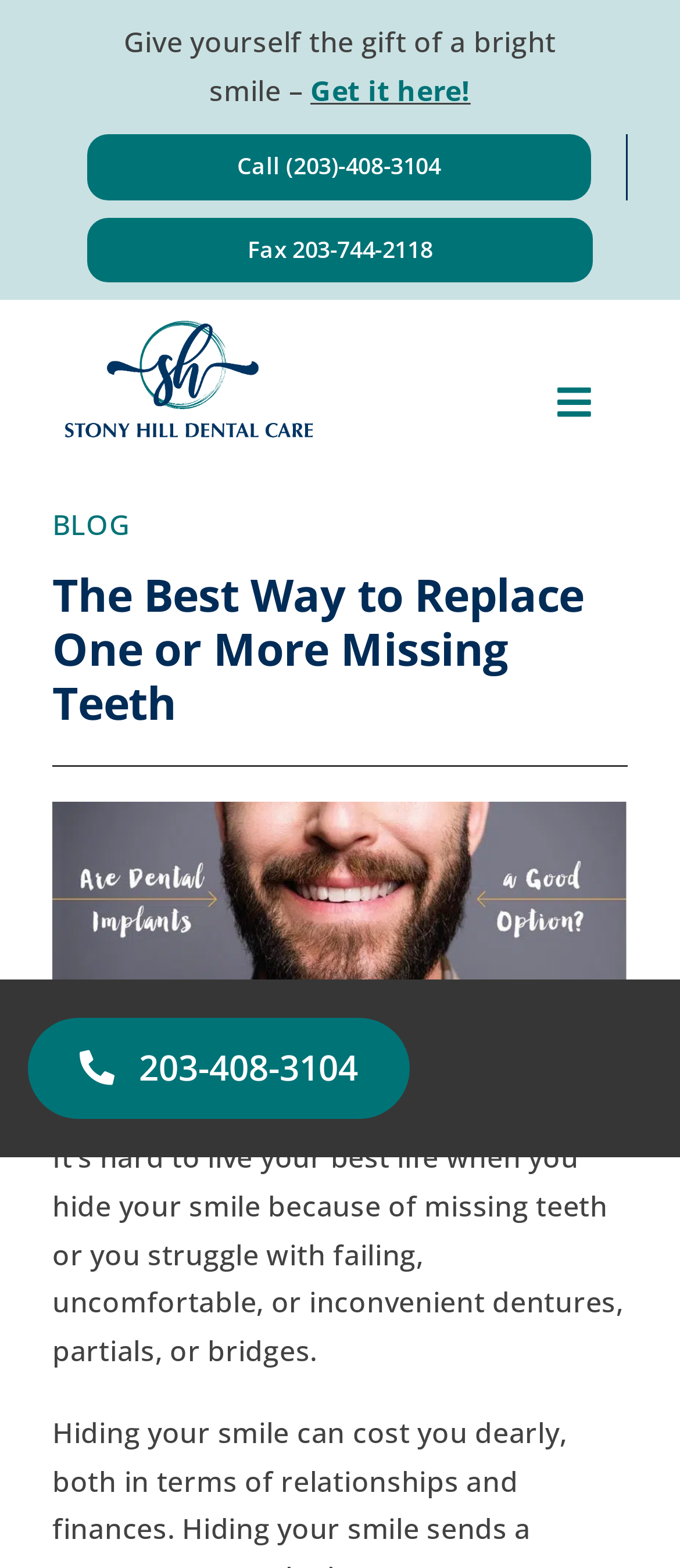Find the bounding box coordinates of the UI element according to this description: "203-408-3104".

[0.04, 0.649, 0.604, 0.714]